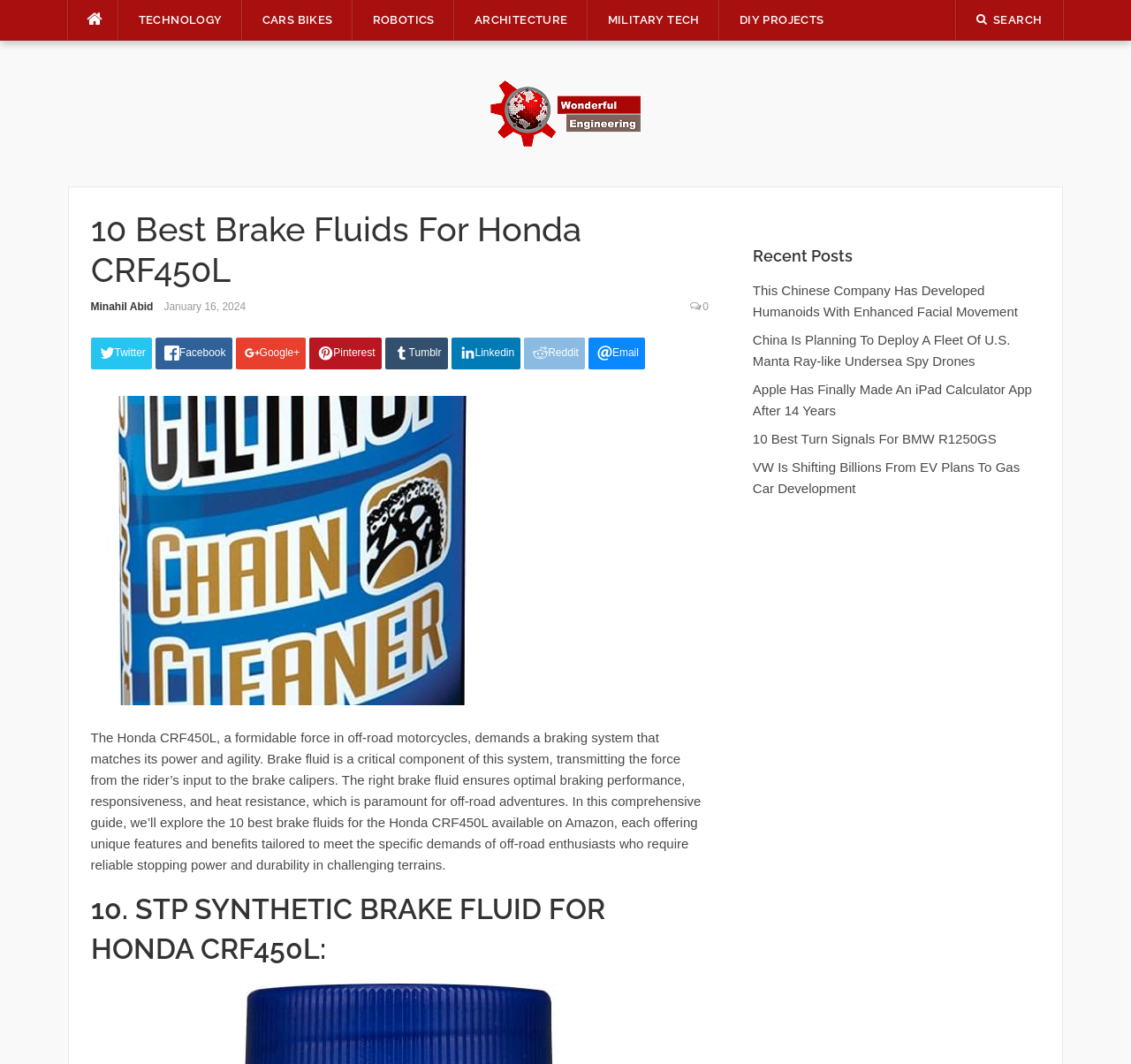How many recent posts are listed?
Please respond to the question with a detailed and thorough explanation.

There are 5 recent posts listed on the webpage, which are 'This Chinese Company Has Developed Humanoids With Enhanced Facial Movement', 'China Is Planning To Deploy A Fleet Of U.S. Manta Ray-like Undersea Spy Drones', 'Apple Has Finally Made An iPad Calculator App After 14 Years', '10 Best Turn Signals For BMW R1250GS', and 'VW Is Shifting Billions From EV Plans To Gas Car Development'.